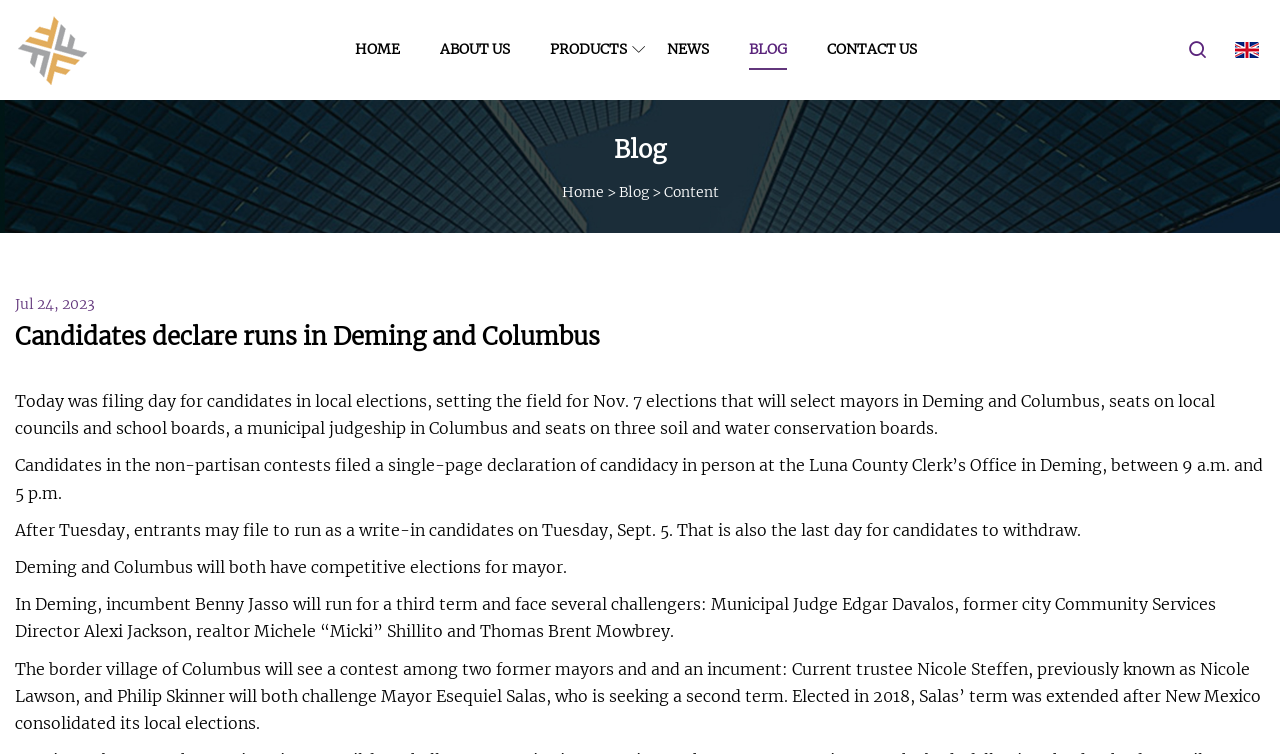How many mayoral candidates are in Deming?
Look at the image and answer the question using a single word or phrase.

5